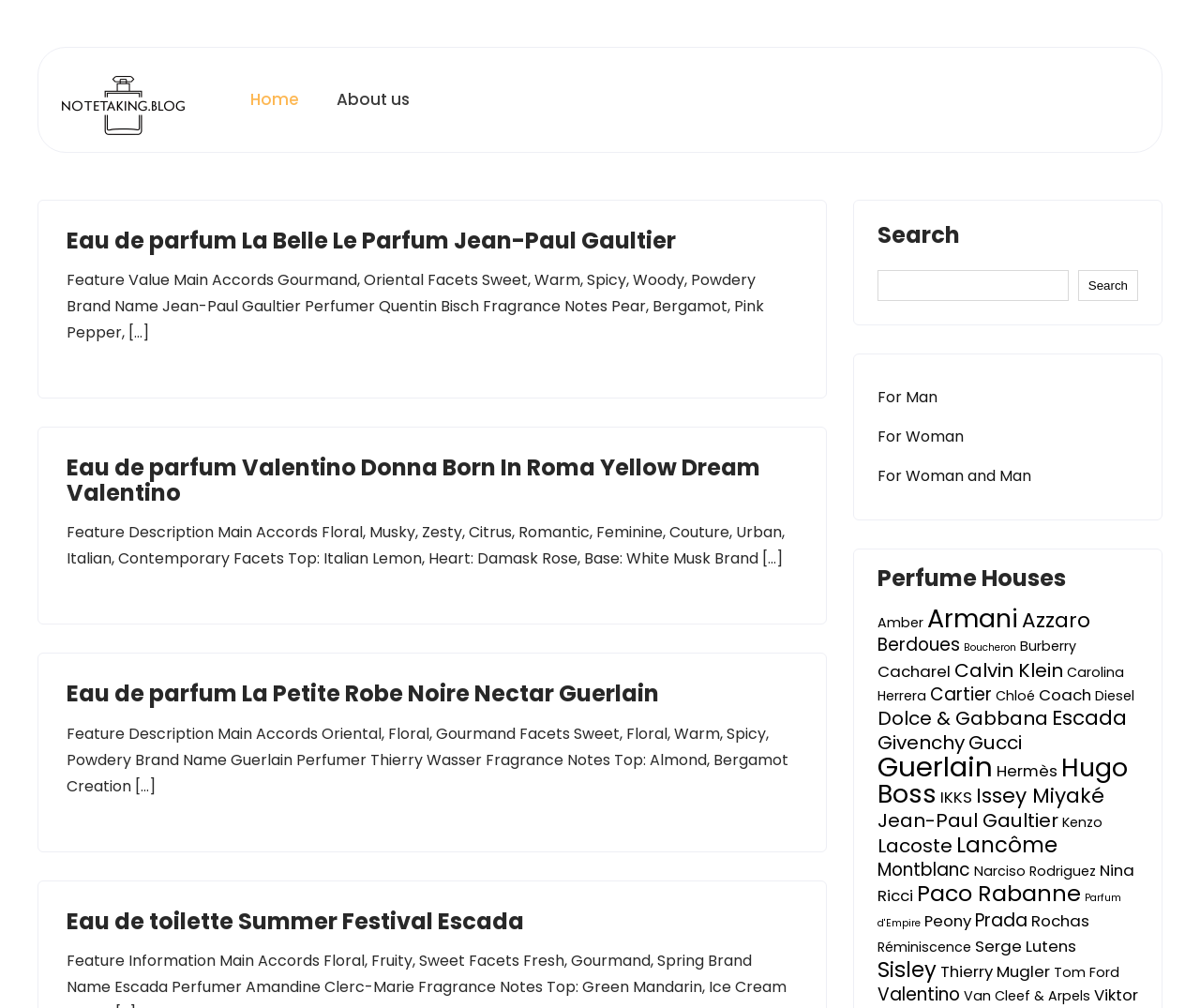From the webpage screenshot, predict the bounding box of the UI element that matches this description: "Escada".

[0.877, 0.698, 0.939, 0.727]